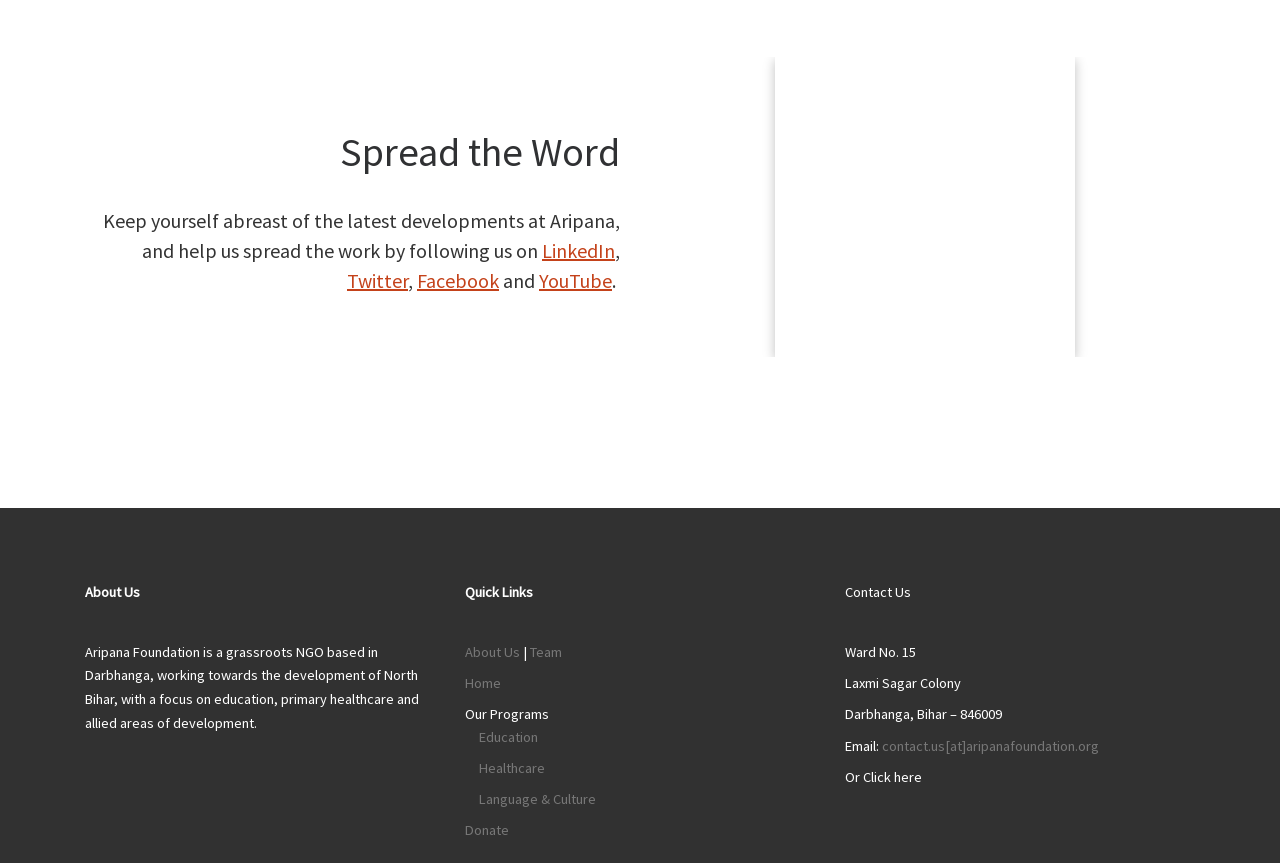What are the social media platforms to follow?
Using the image, answer in one word or phrase.

LinkedIn, Twitter, Facebook, YouTube